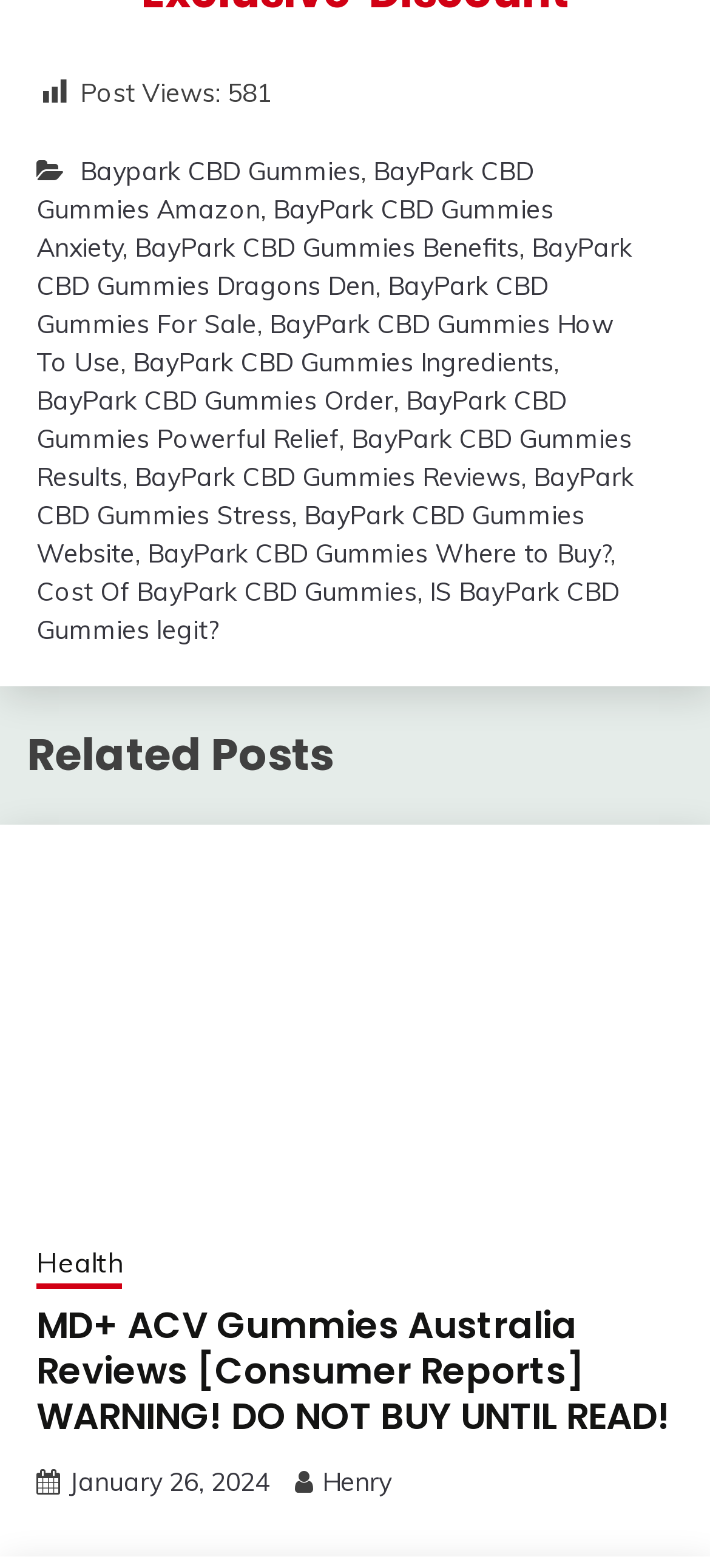Locate the bounding box coordinates of the element to click to perform the following action: 'View the related posts'. The coordinates should be given as four float values between 0 and 1, in the form of [left, top, right, bottom].

[0.038, 0.461, 0.962, 0.503]